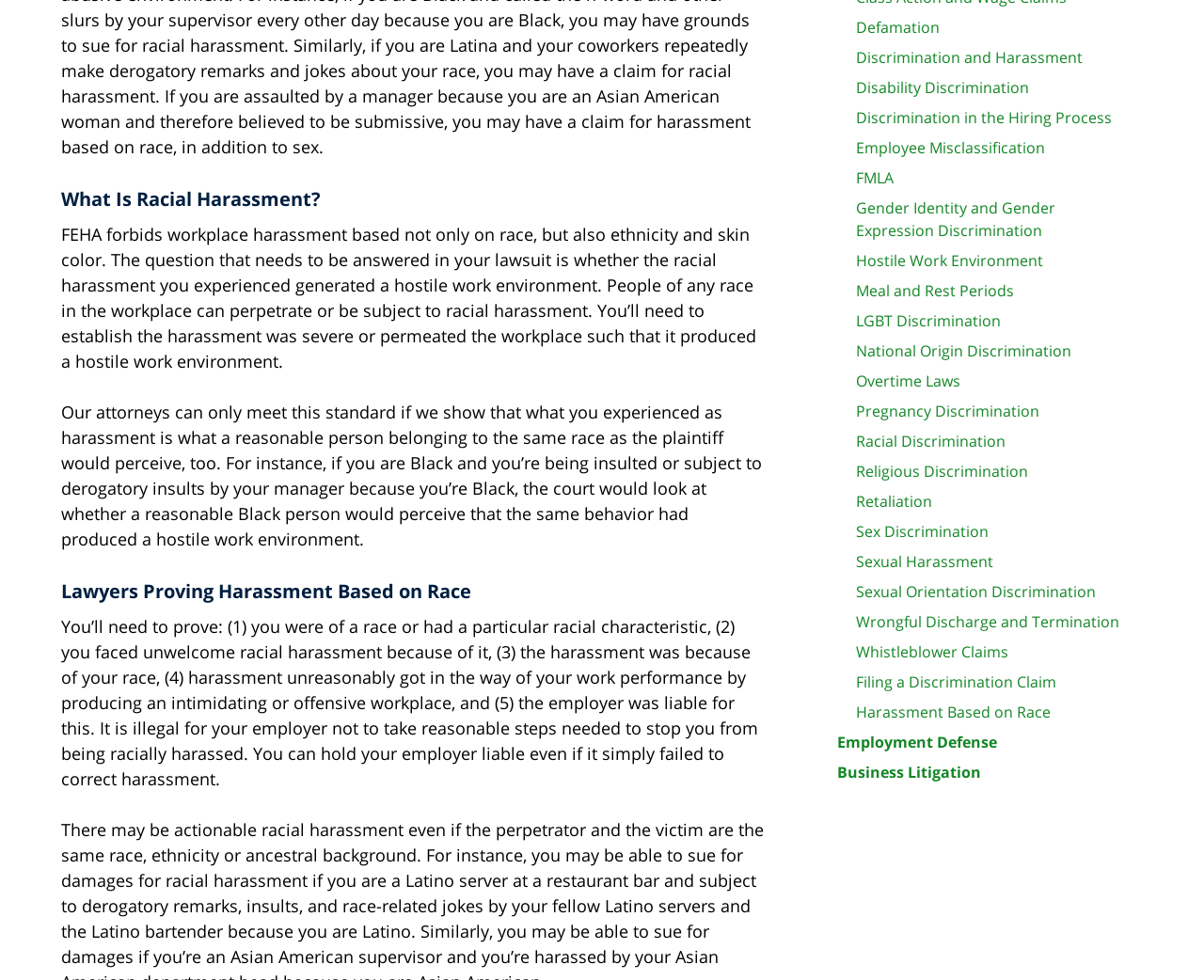What is required to prove racial harassment?
Answer the question in a detailed and comprehensive manner.

According to the webpage, to prove racial harassment, one needs to establish five elements: (1) being of a race or having a particular racial characteristic, (2) facing unwelcome racial harassment because of it, (3) the harassment being because of one's race, (4) the harassment unreasonably interfering with one's work performance, and (5) the employer being liable for it.